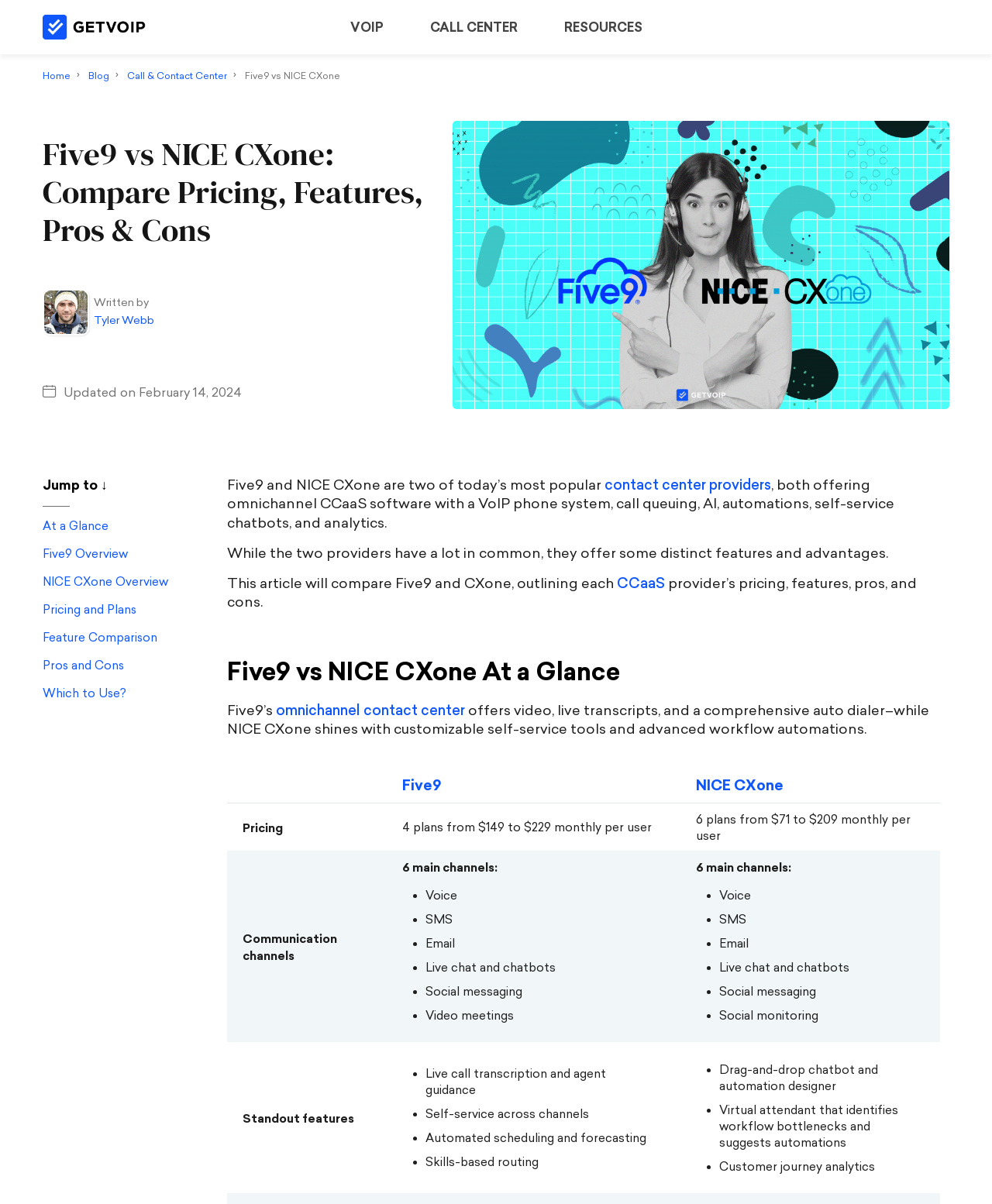Respond concisely with one word or phrase to the following query:
What is a standout feature of NICE CXone?

Drag-and-drop chatbot designer